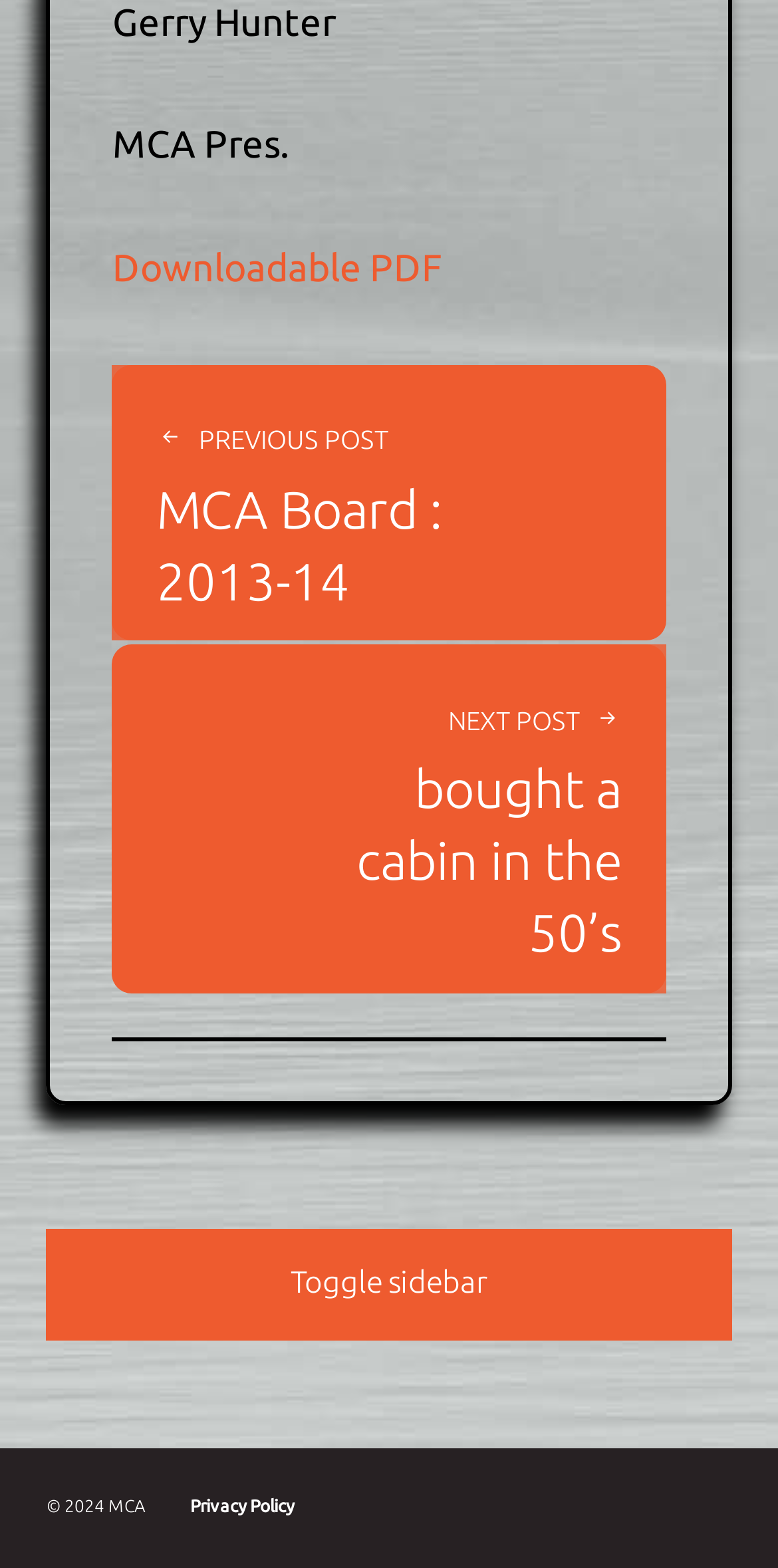Given the following UI element description: "Toggle sidebar", find the bounding box coordinates in the webpage screenshot.

[0.06, 0.783, 0.94, 0.854]